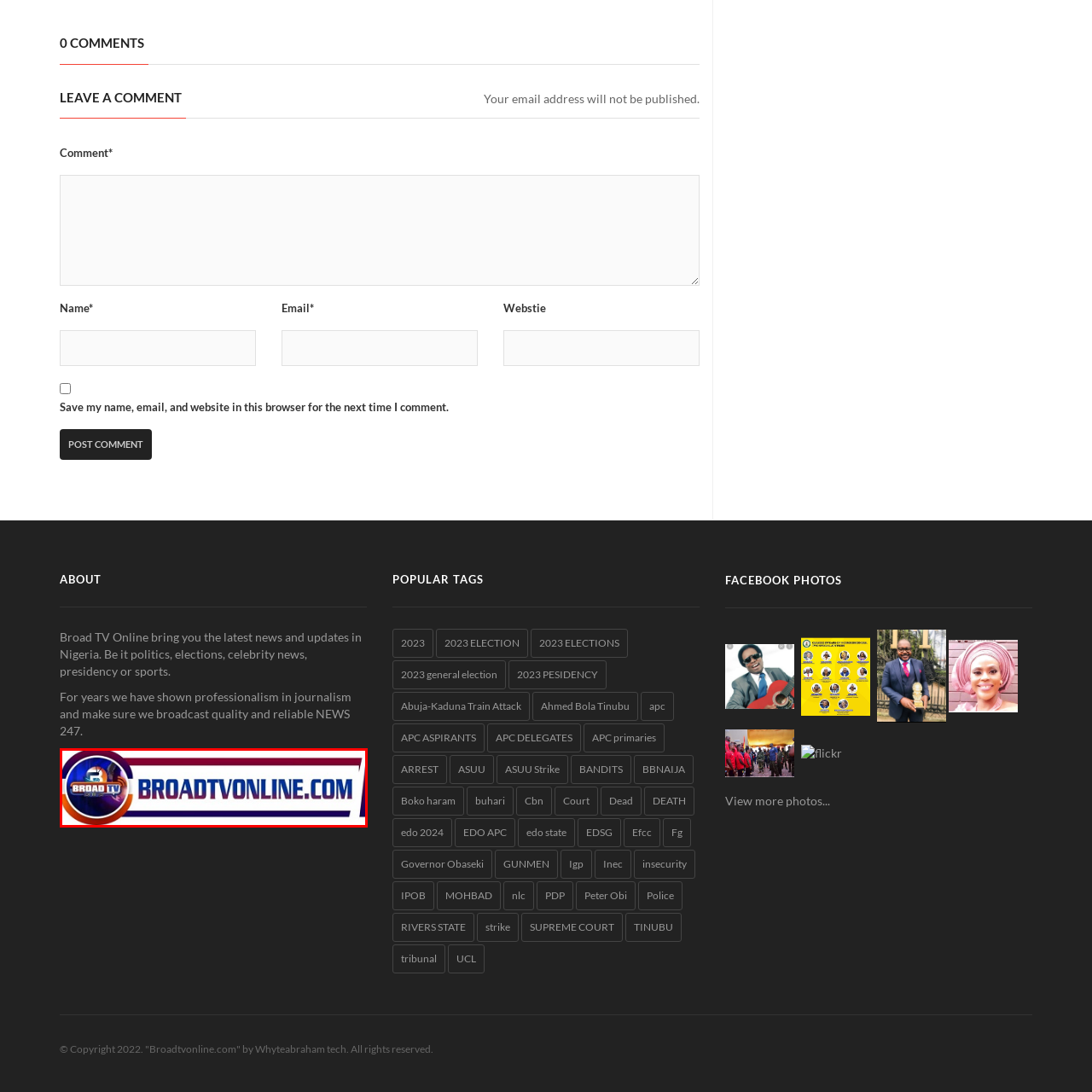View the element within the red boundary, What is the URL of the website? 
Deliver your response in one word or phrase.

BROADTVONLINE.COM